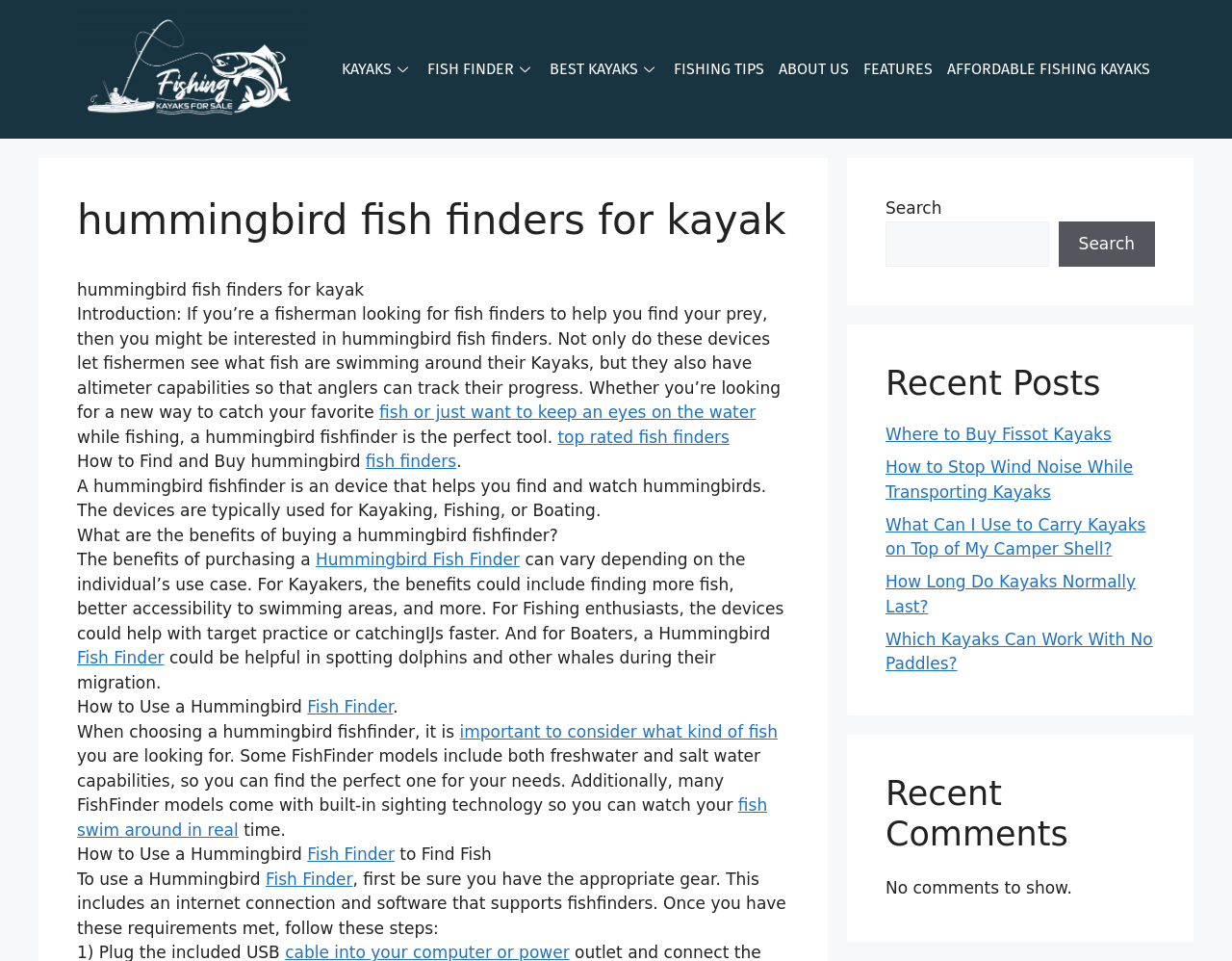Determine the bounding box coordinates of the clickable element to complete this instruction: "Click on KAYAKS". Provide the coordinates in the format of four float numbers between 0 and 1, [left, top, right, bottom].

[0.277, 0.049, 0.347, 0.096]